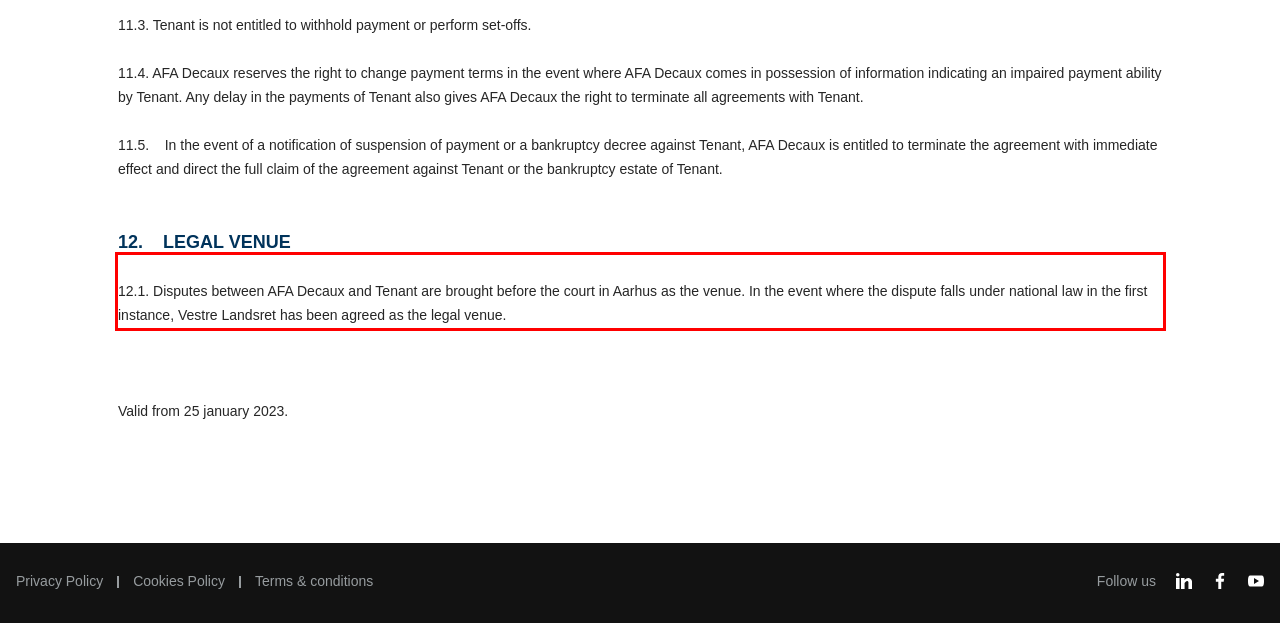Please analyze the screenshot of a webpage and extract the text content within the red bounding box using OCR.

12.1. Disputes between AFA Decaux and Tenant are brought before the court in Aarhus as the venue. In the event where the dispute falls under national law in the first instance, Vestre Landsret has been agreed as the legal venue.